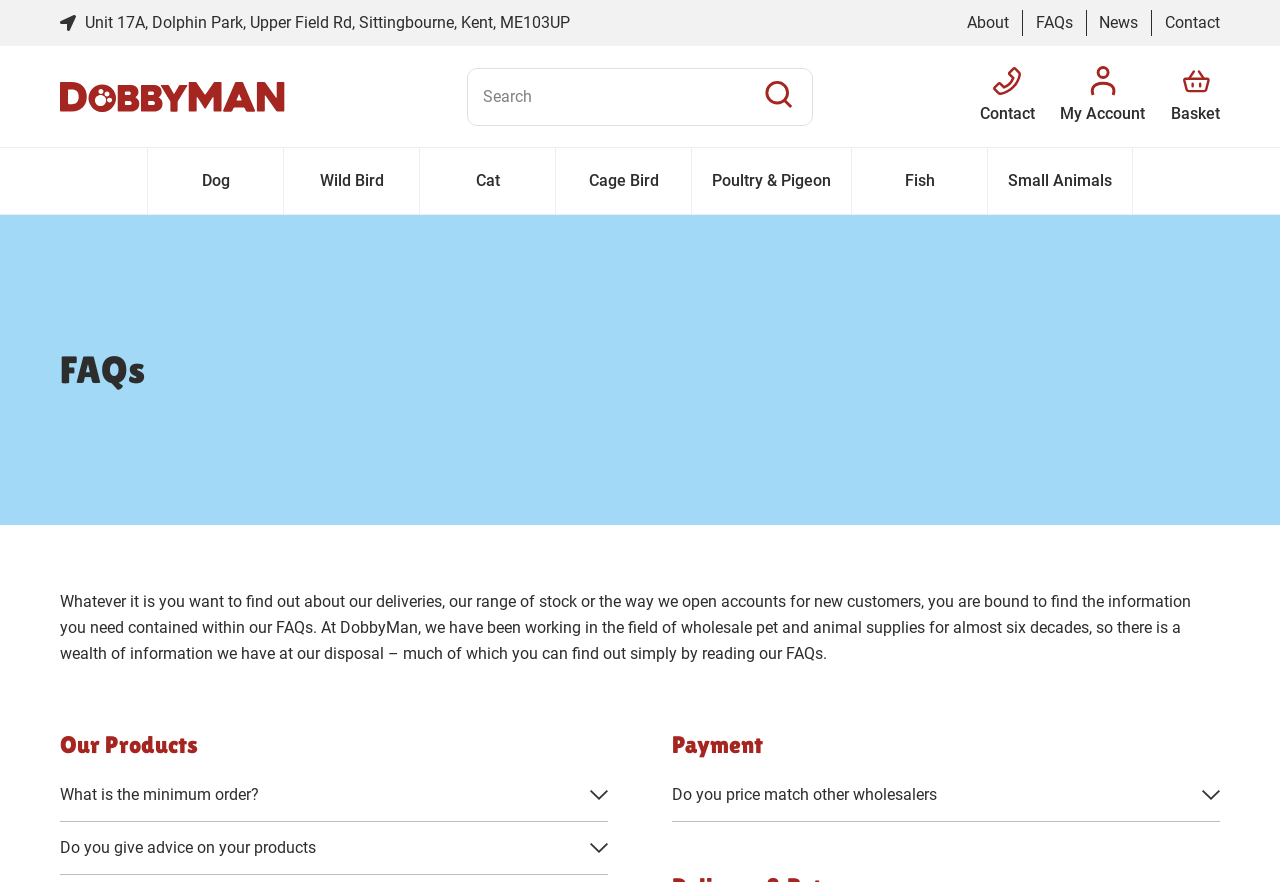Extract the bounding box coordinates for the described element: "HOME". The coordinates should be represented as four float numbers between 0 and 1: [left, top, right, bottom].

None